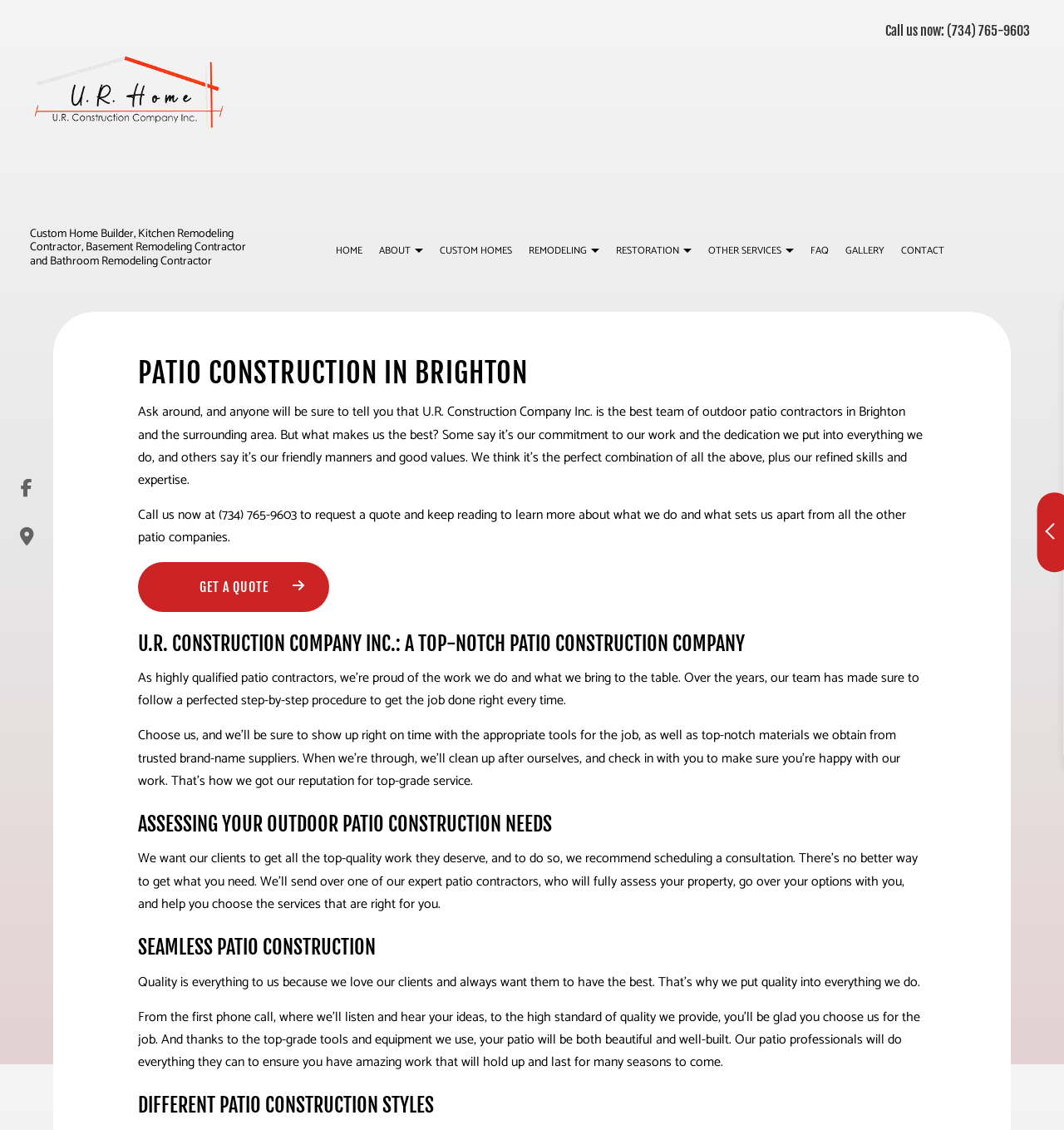Determine the bounding box coordinates of the target area to click to execute the following instruction: "Visit the Facebook page."

[0.009, 0.424, 0.041, 0.441]